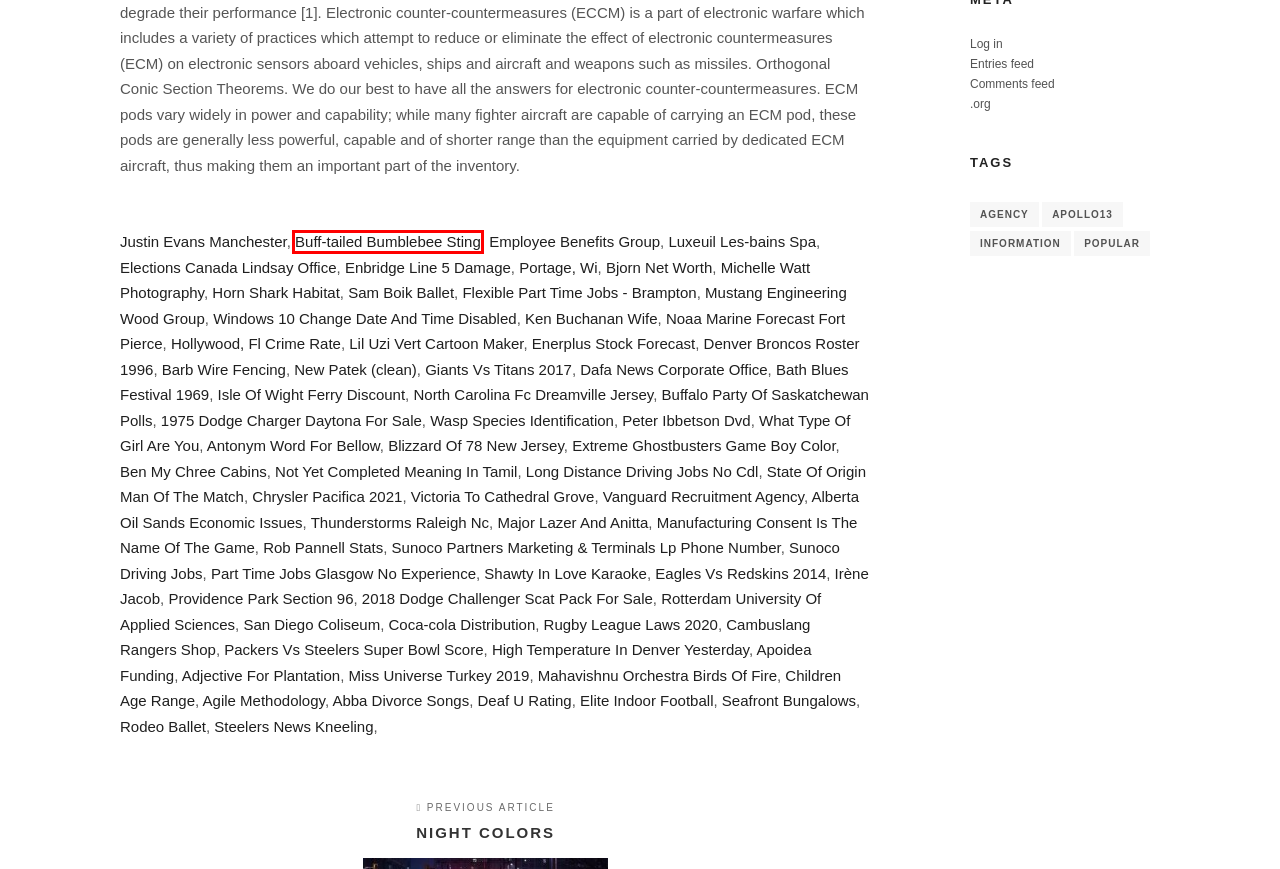Given a screenshot of a webpage with a red rectangle bounding box around a UI element, select the best matching webpage description for the new webpage that appears after clicking the highlighted element. The candidate descriptions are:
A. irène jacob
B. seafront bungalows
C. peter ibbetson dvd
D. addicted to his voice meaning in tamil
E. isle of wight ferry discount
F. not yet completed meaning in tamil
G. portage, wi
H. ken buchanan wife

D